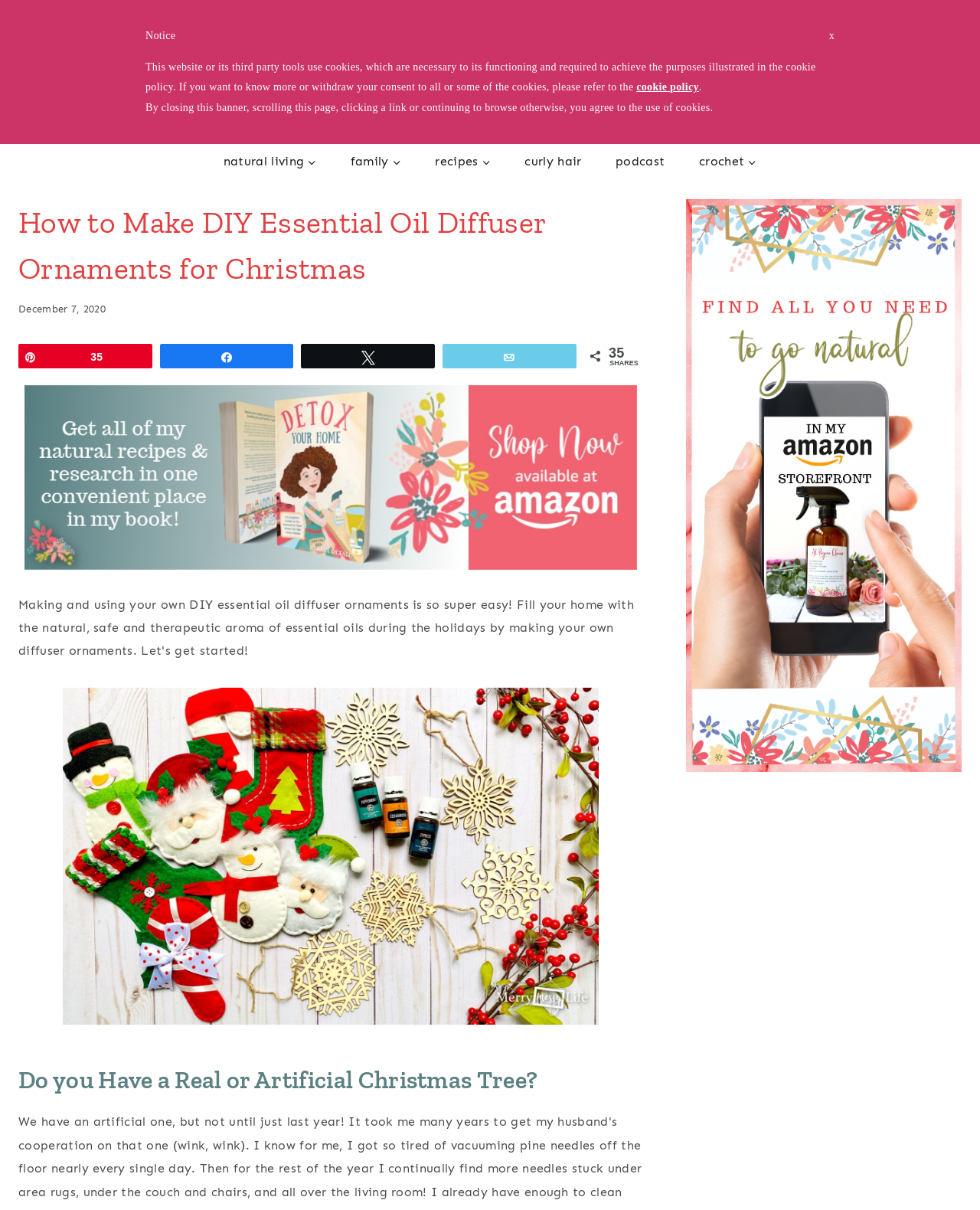Find the coordinates for the bounding box of the element with this description: "alt="My Merry Messy Life"".

[0.019, 0.042, 0.253, 0.118]